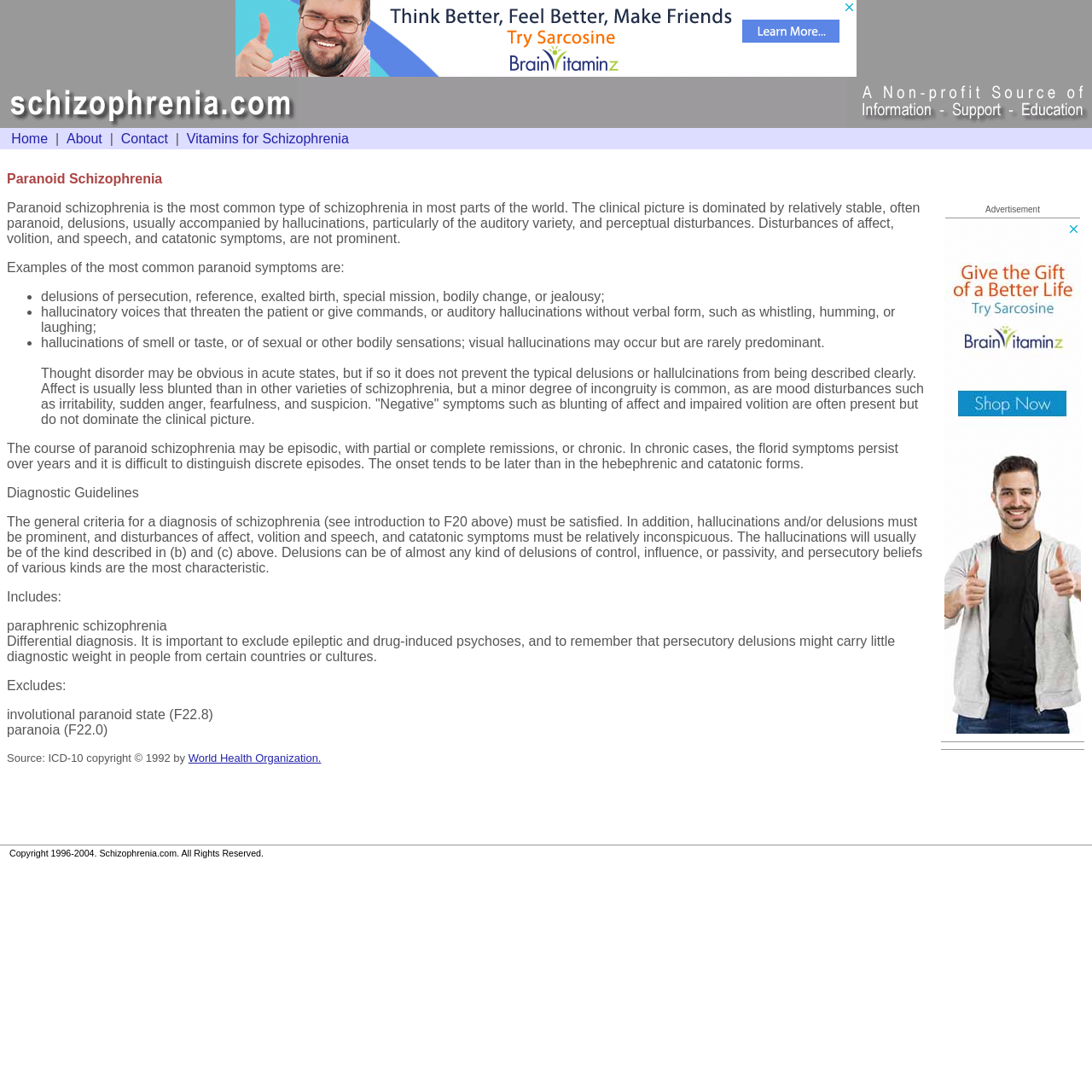Give a one-word or short phrase answer to the question: 
What is the diagnostic guideline for paranoid schizophrenia?

Hallucinations and/or delusions must be prominent